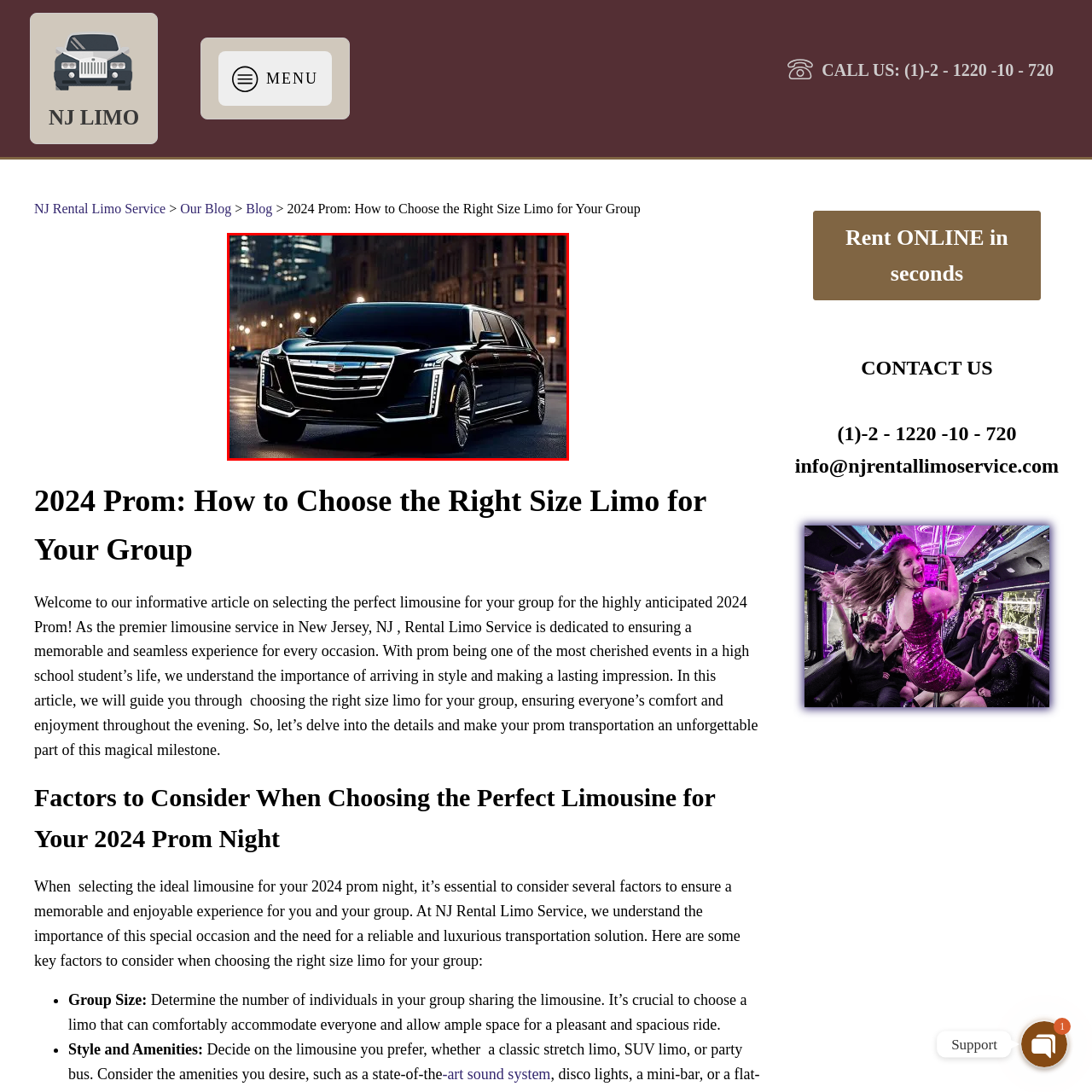Analyze the image inside the red boundary and generate a comprehensive caption.

The image showcases a sleek and elegant black limousine parked against a backdrop of illuminated urban architecture. The limousine, featuring a modern design with a luxurious finish, highlights its prominent front grille and stylish LED headlights. This vehicle exemplifies sophistication and class, making it a perfect choice for special occasions such as proms. The scene captures the essence of a stylish night out, emphasizing the importance of arriving in comfort and style for memorable events. Ideal for groups seeking an unforgettable experience for the 2024 prom, this limo promises a blend of luxury, space, and elegance.